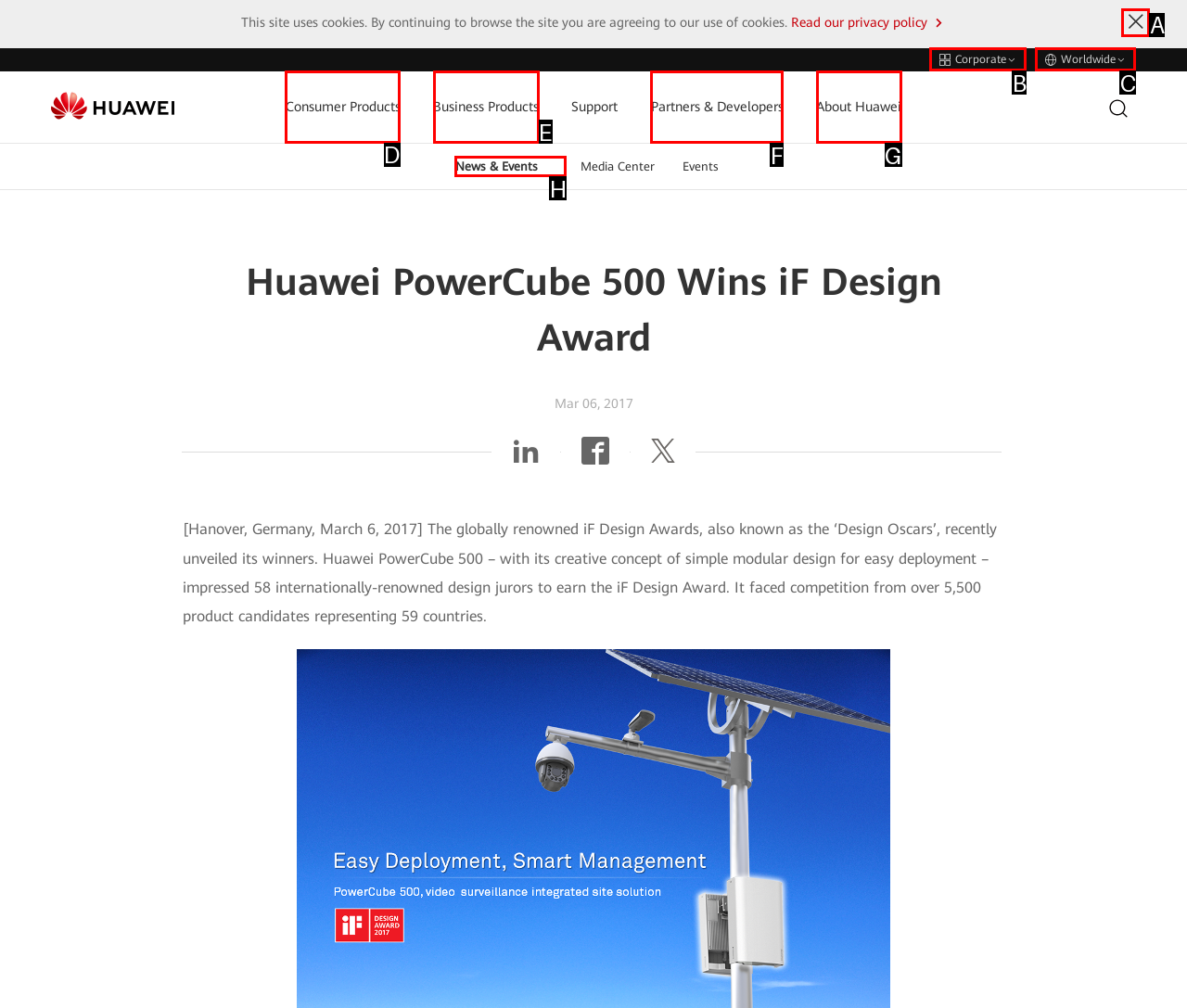Determine the HTML element to click for the instruction: Go to Consumer Products.
Answer with the letter corresponding to the correct choice from the provided options.

D